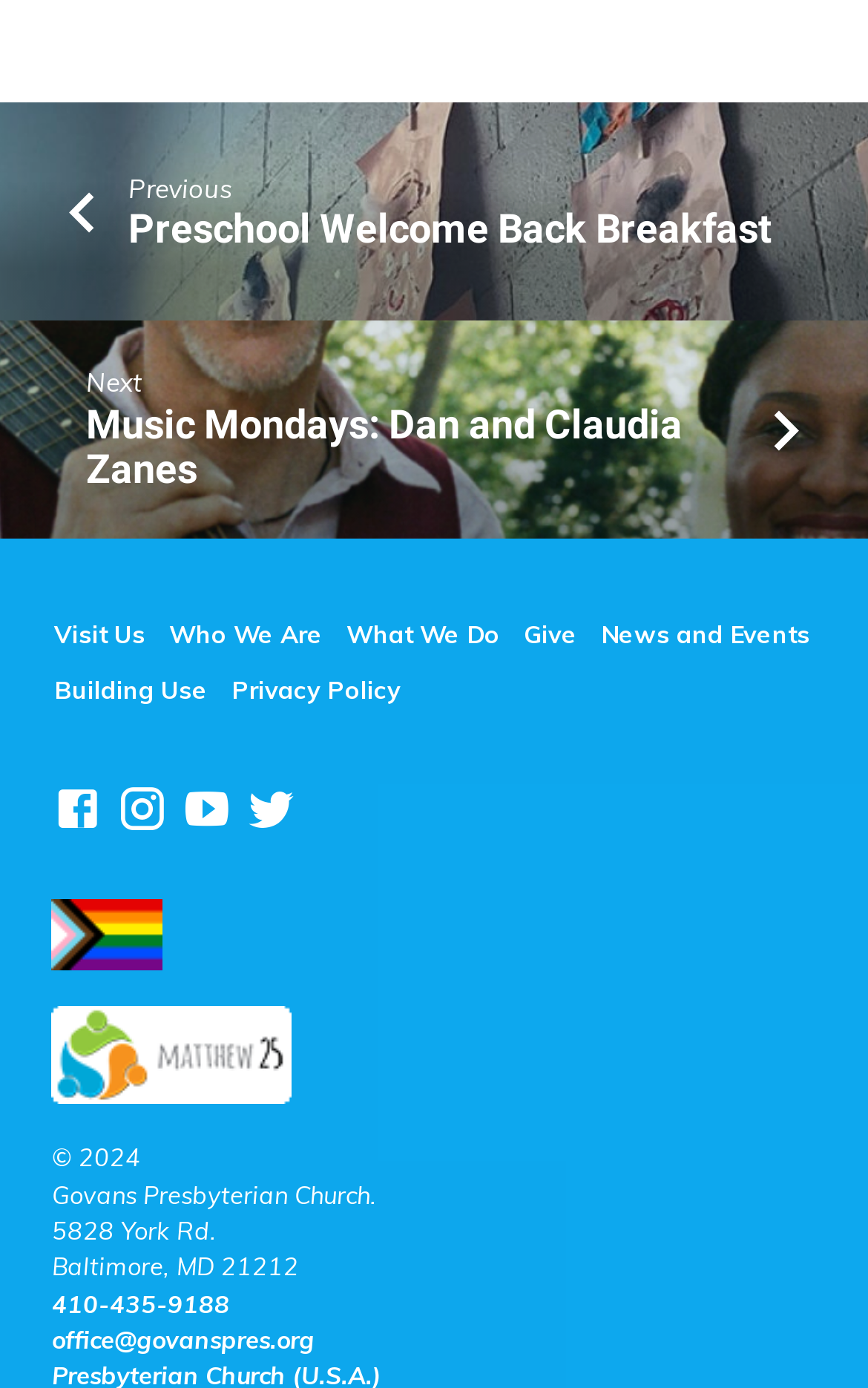What is the logo displayed on the webpage?
Please respond to the question with as much detail as possible.

I found the answer by looking at the middle of the webpage, where there is an image with the text 'Matthew 25 logo', which suggests that it is the logo of the organization.